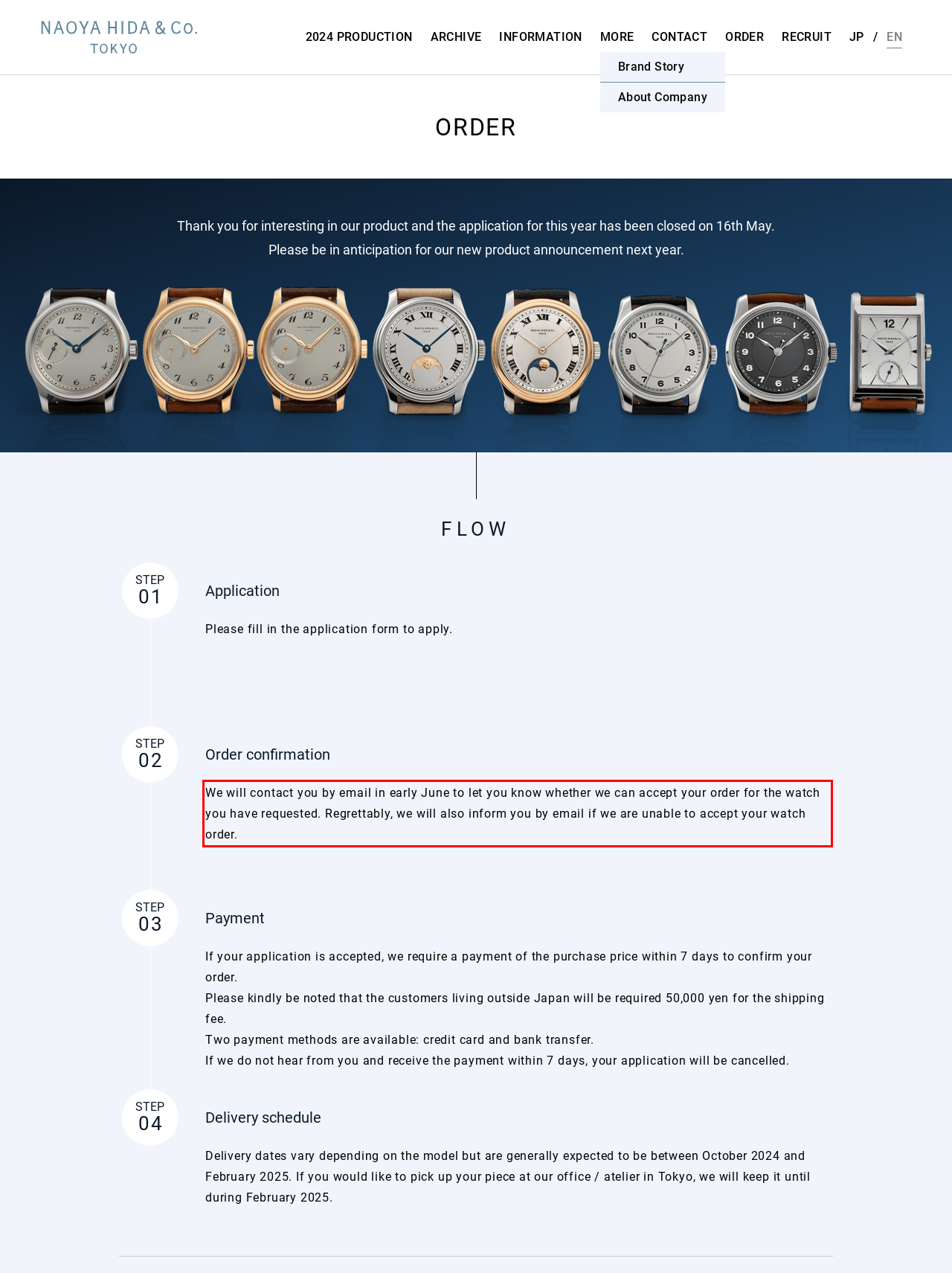Examine the webpage screenshot and use OCR to recognize and output the text within the red bounding box.

We will contact you by email in early June to let you know whether we can accept your order for the watch you have requested. Regrettably, we will also inform you by email if we are unable to accept your watch order.